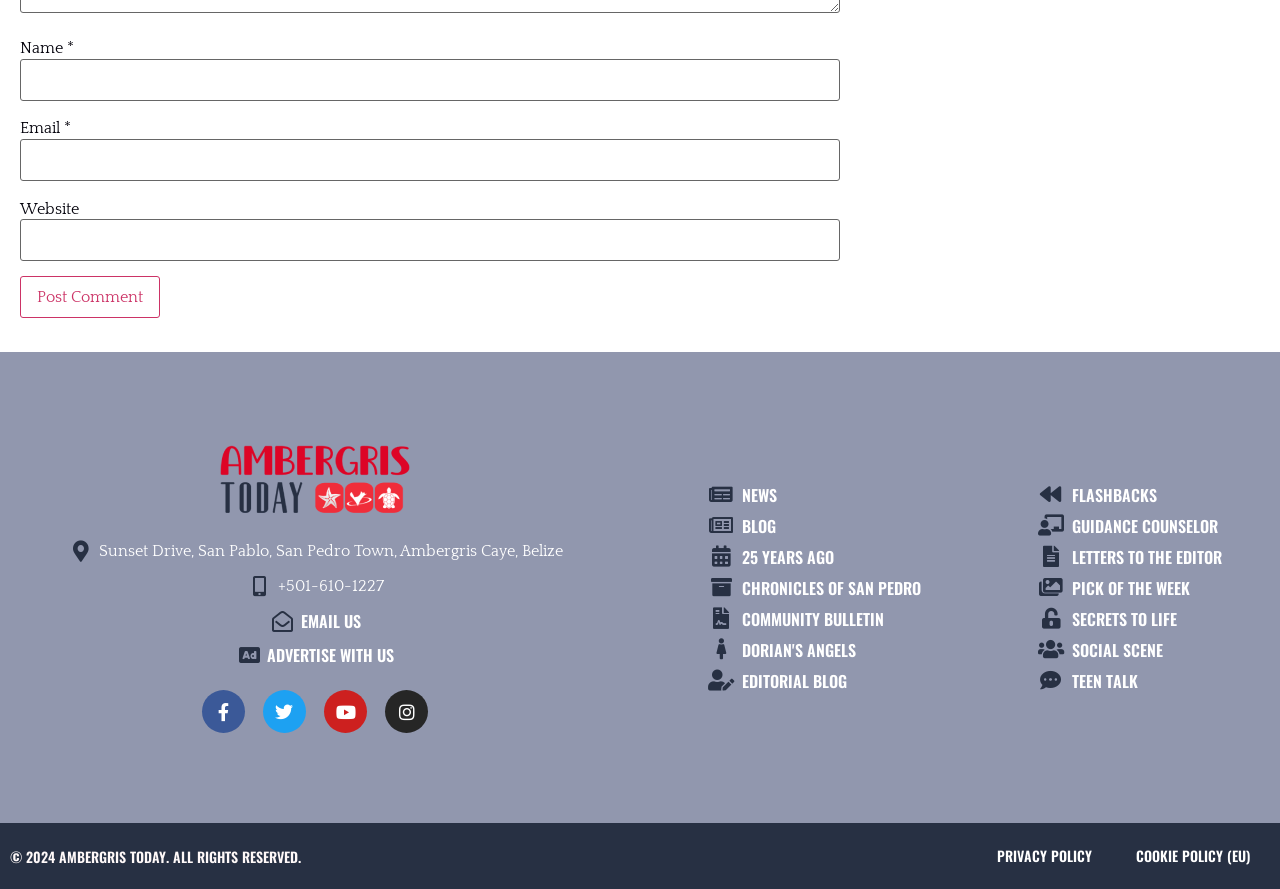Answer this question in one word or a short phrase: What is the purpose of the 'Post Comment' button?

To submit a comment